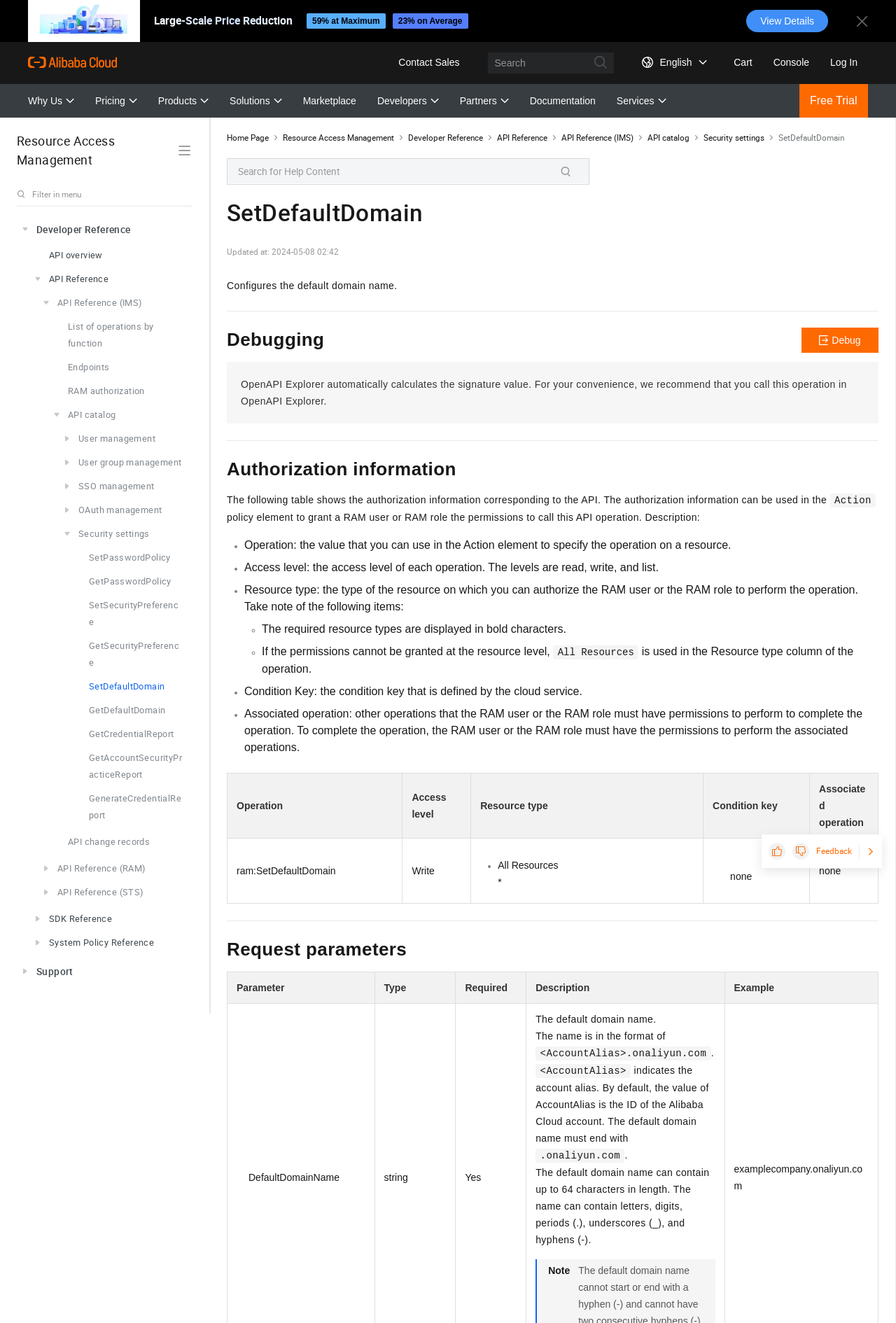Locate the bounding box coordinates of the element I should click to achieve the following instruction: "Search for Help Content".

[0.266, 0.125, 0.379, 0.134]